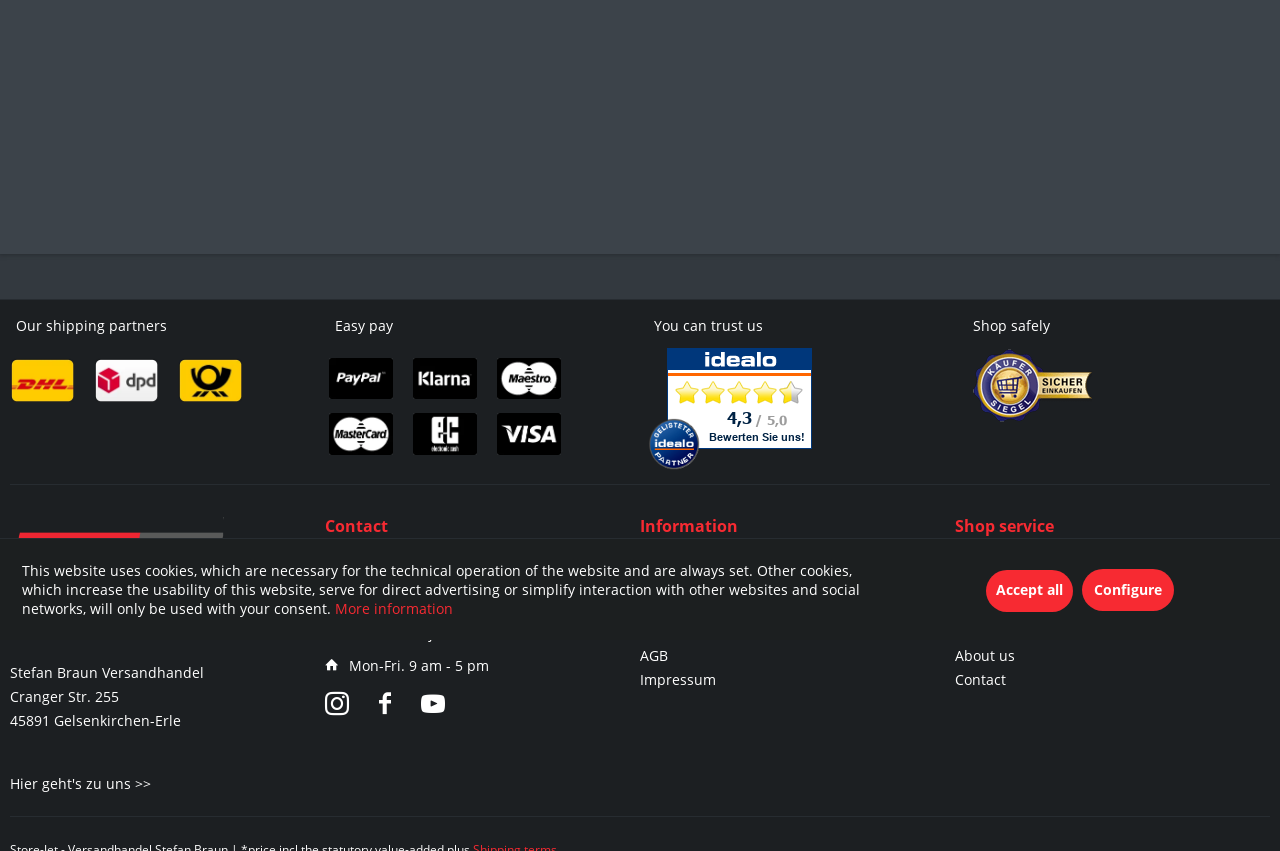Extract the bounding box for the UI element that matches this description: "About us".

[0.746, 0.757, 0.992, 0.785]